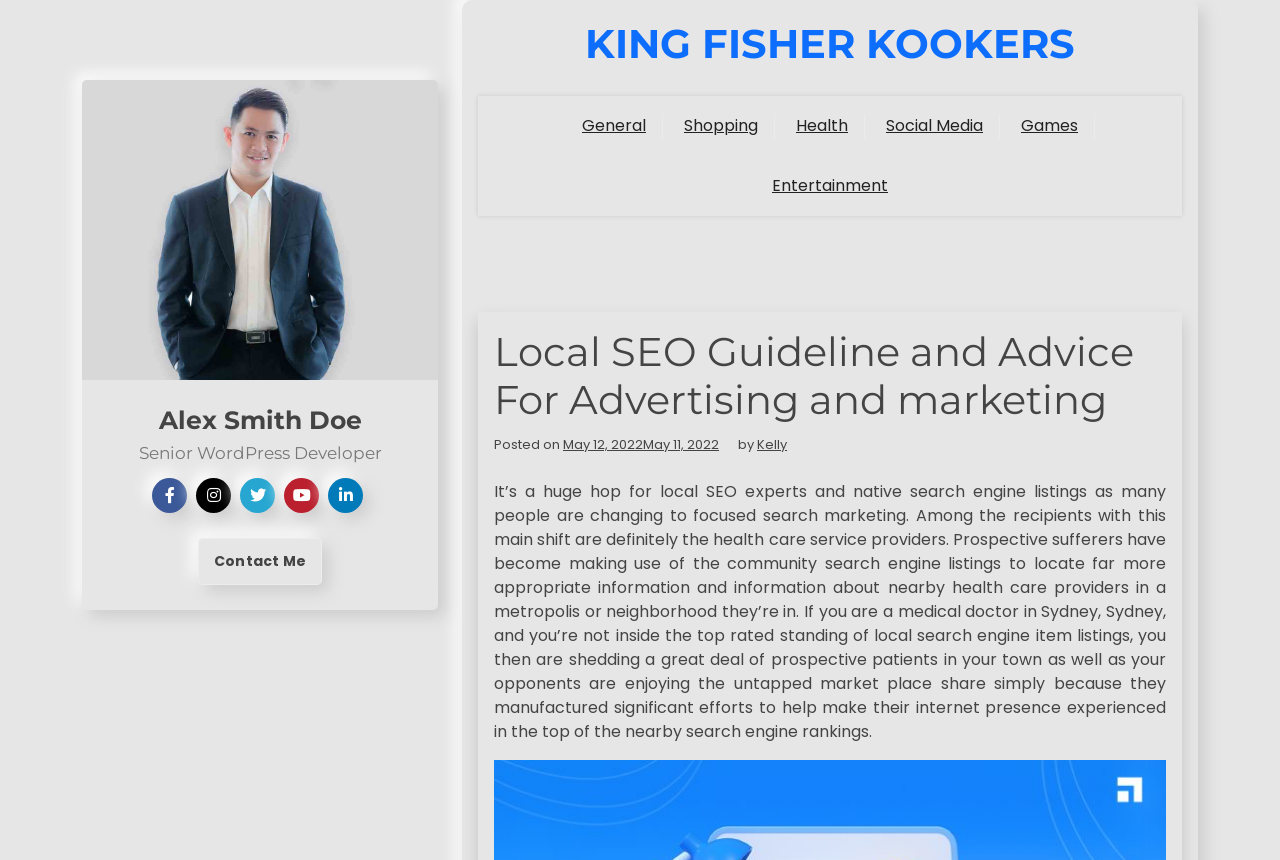Please predict the bounding box coordinates of the element's region where a click is necessary to complete the following instruction: "Read the article". The coordinates should be represented by four float numbers between 0 and 1, i.e., [left, top, right, bottom].

[0.386, 0.558, 0.911, 0.864]